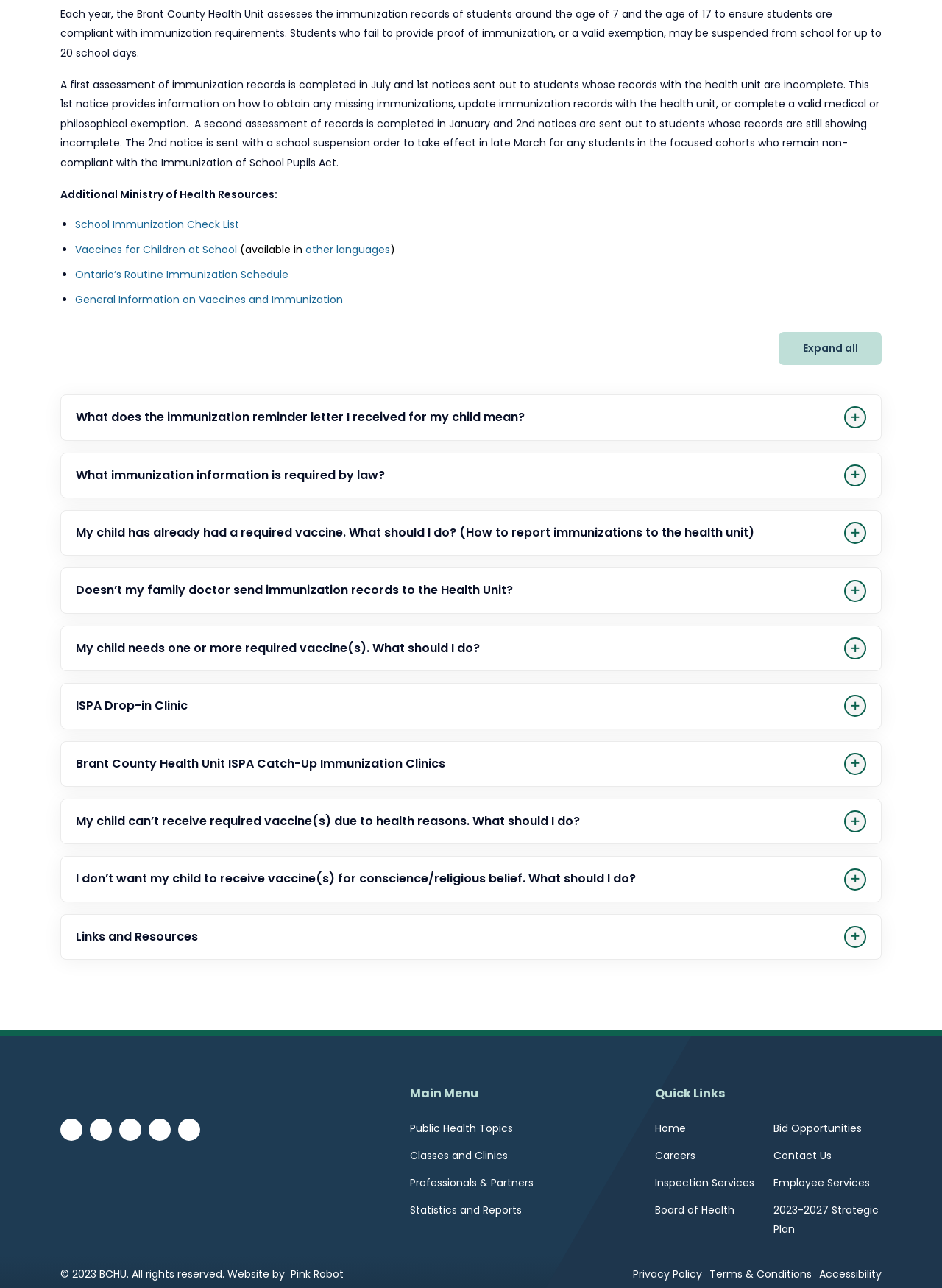Provide the bounding box coordinates for the UI element that is described by this text: "School Immunization Check List". The coordinates should be in the form of four float numbers between 0 and 1: [left, top, right, bottom].

[0.08, 0.169, 0.254, 0.18]